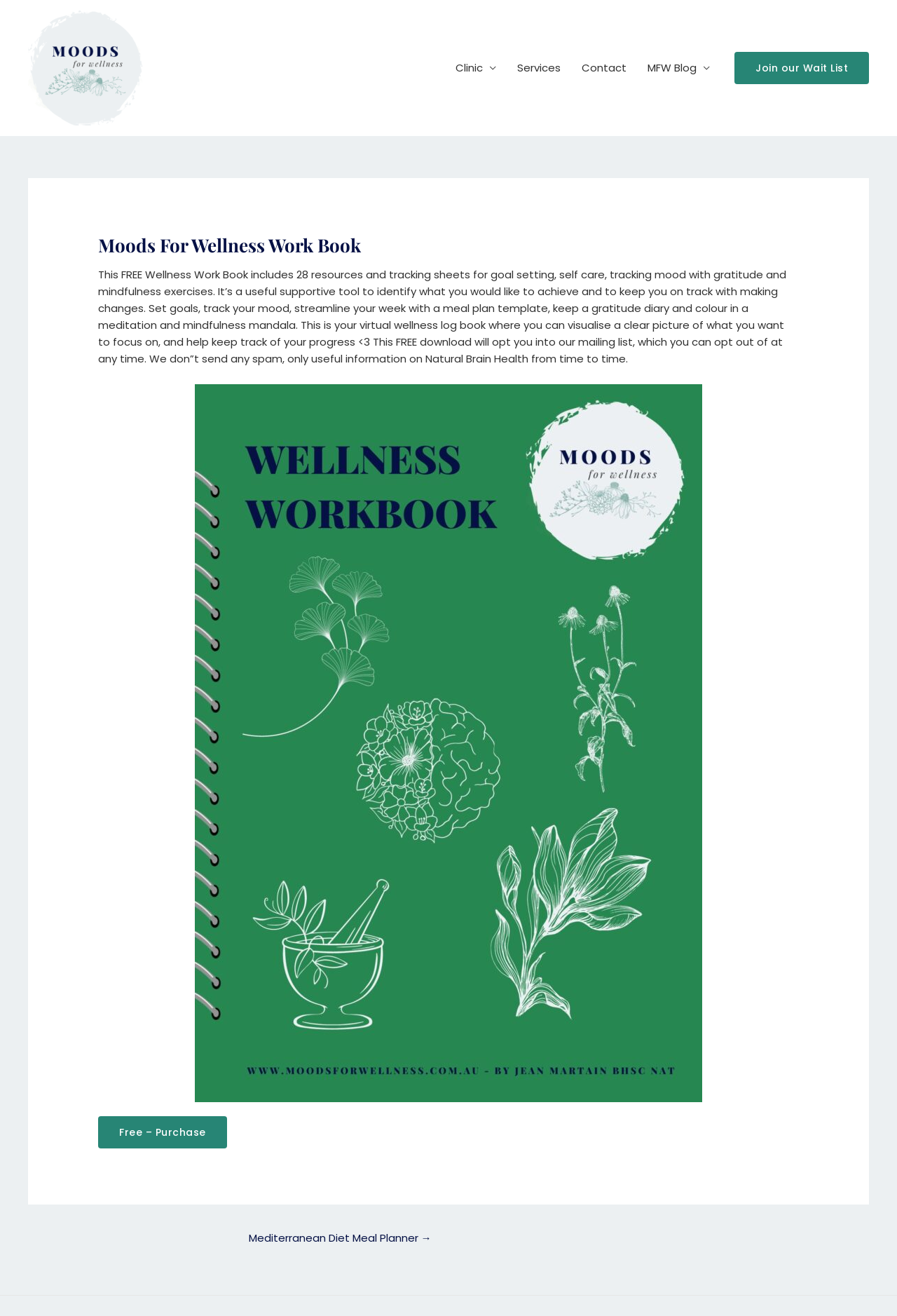What is the name of the workbook?
Please answer the question with a detailed response using the information from the screenshot.

The name of the workbook can be found in the header section of the webpage, which is 'Moods For Wellness Work Book'.